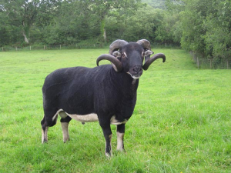Answer this question using a single word or a brief phrase:
What do Badger Face sheep eat?

grass and hay